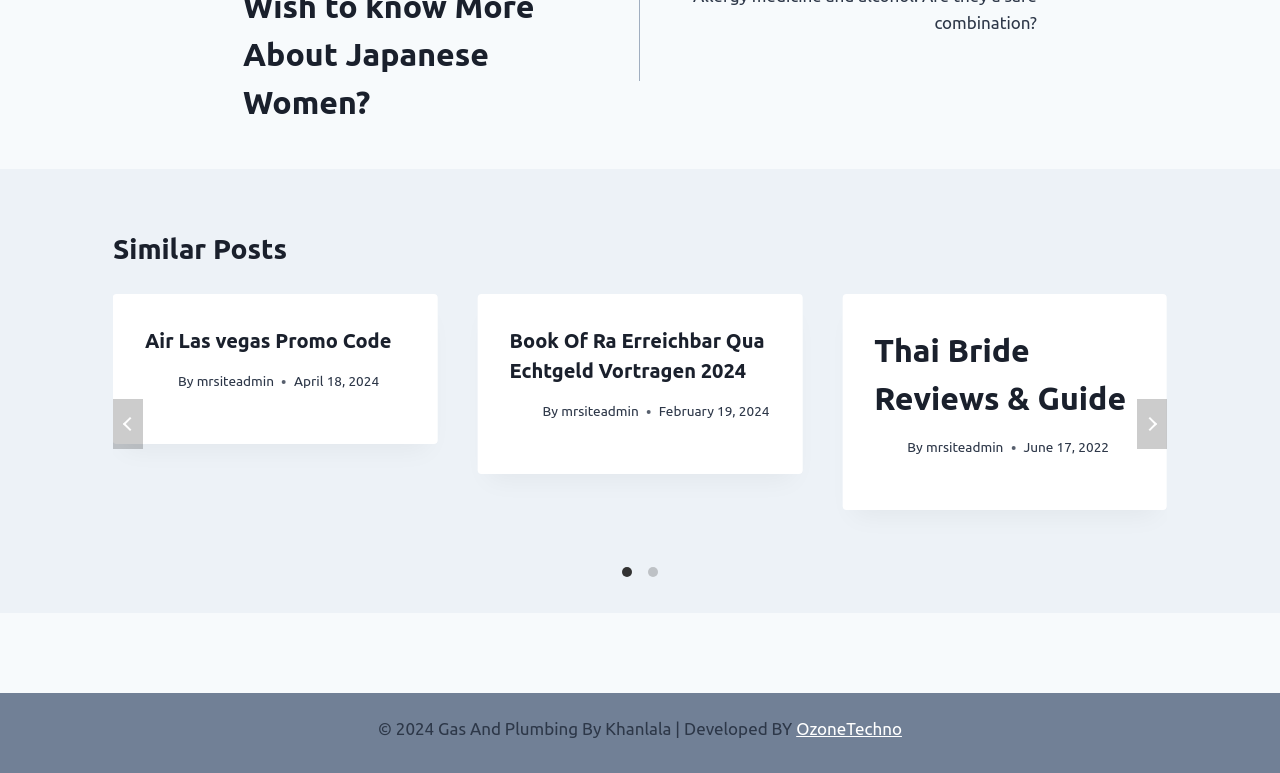Identify the bounding box coordinates of the clickable region necessary to fulfill the following instruction: "Click the link to The Democracy Papers". The bounding box coordinates should be four float numbers between 0 and 1, i.e., [left, top, right, bottom].

None